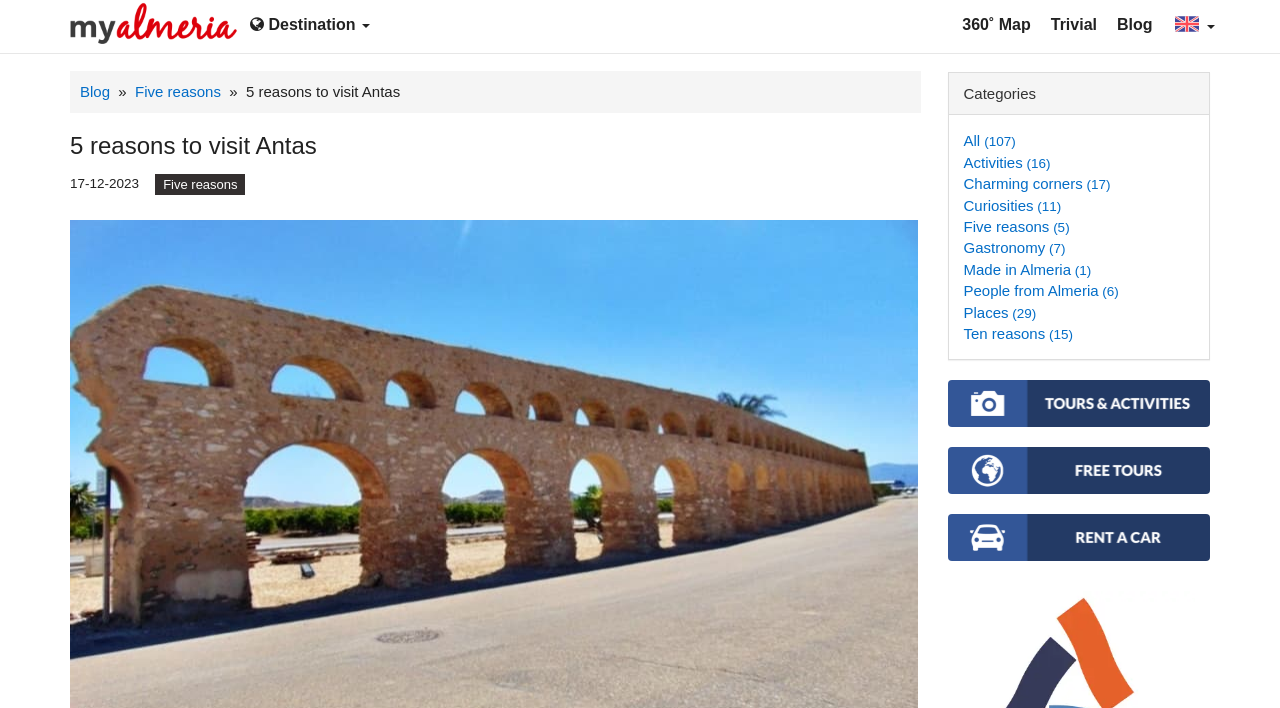Locate the bounding box coordinates of the element that should be clicked to fulfill the instruction: "Click on the 'My Almeria' link".

[0.043, 0.0, 0.188, 0.071]